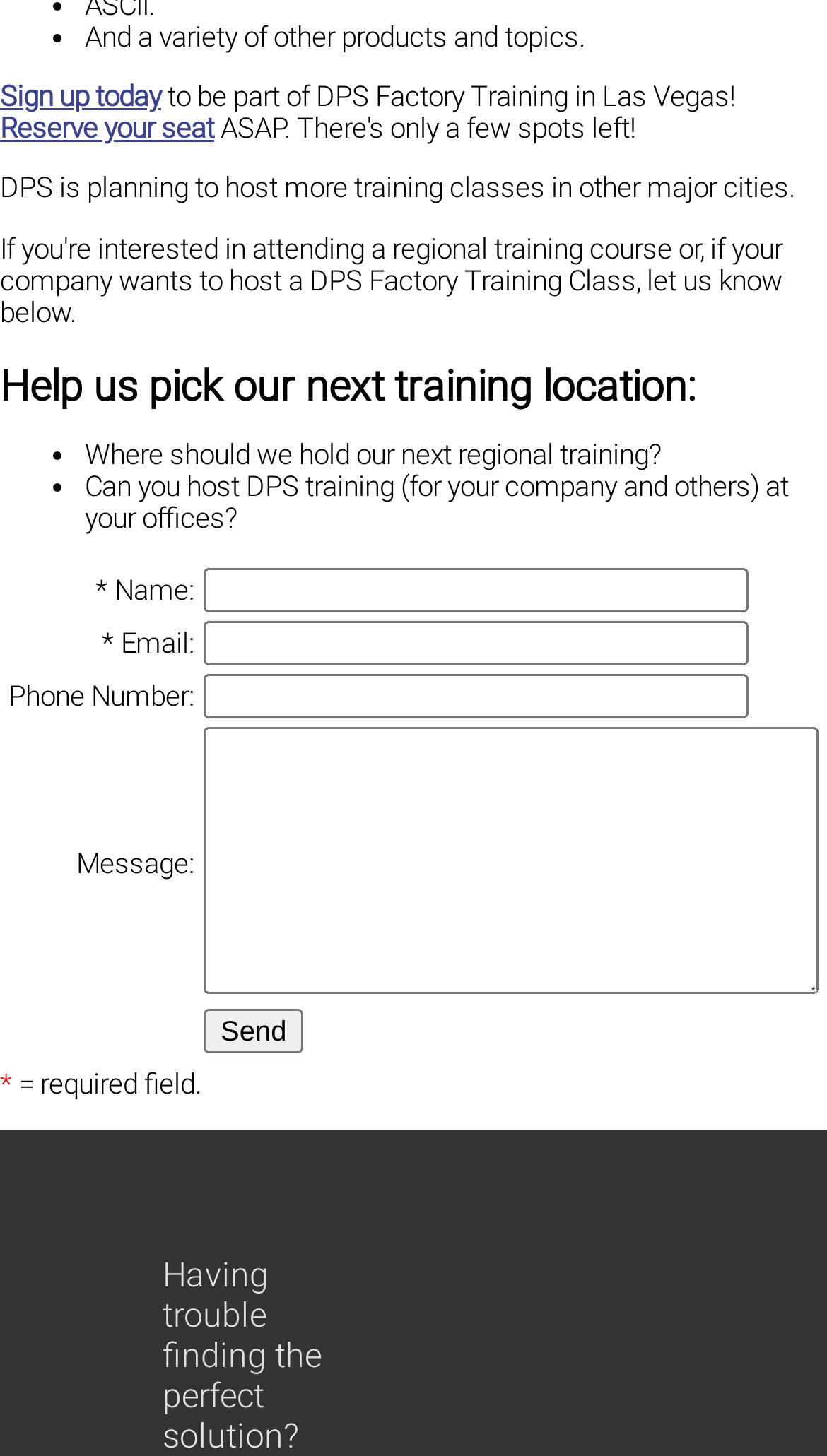What is the context of the 'DPS is planning to host more training classes in other major cities' text? Based on the image, give a response in one word or a short phrase.

Future training classes